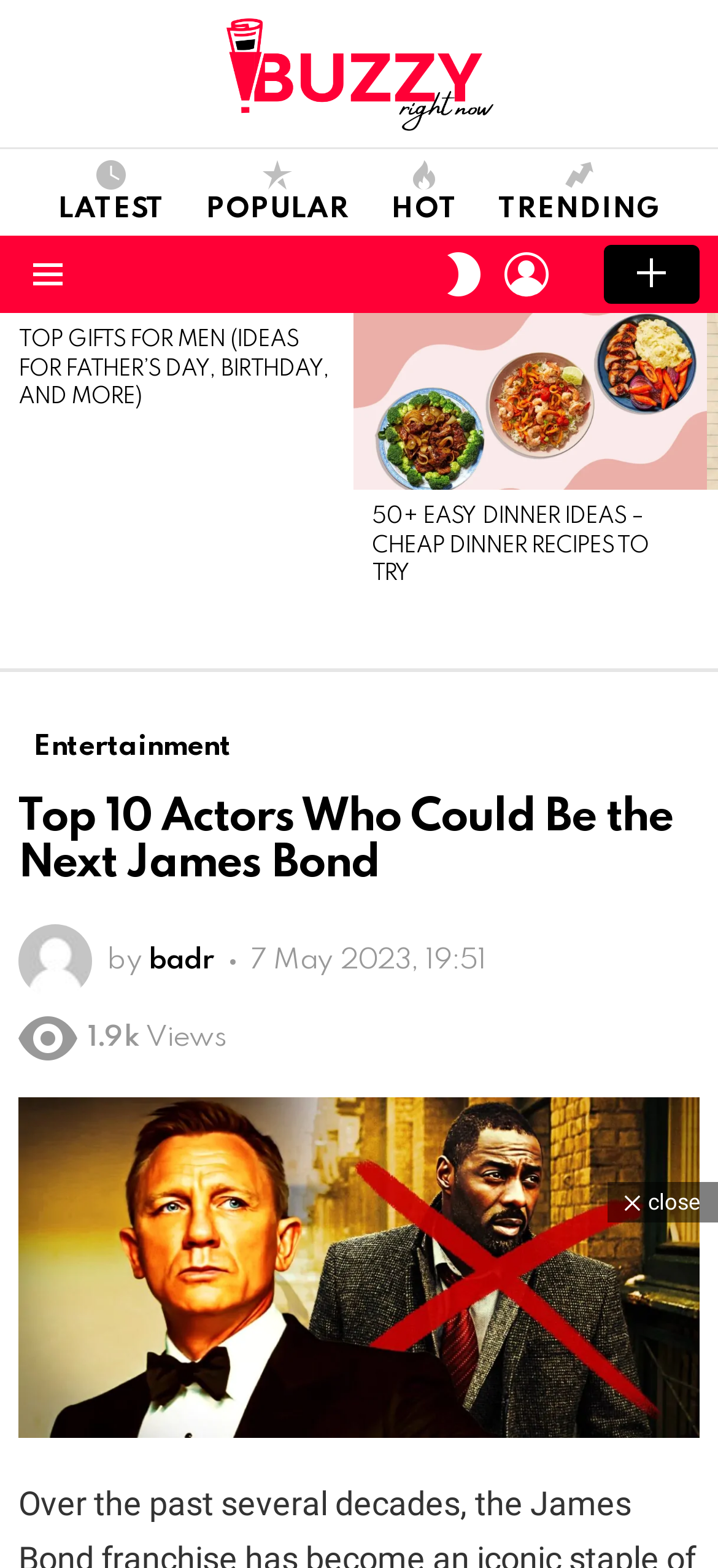What is the position of the 'LOGIN' link on the webpage?
Answer the question based on the image using a single word or a brief phrase.

top-right